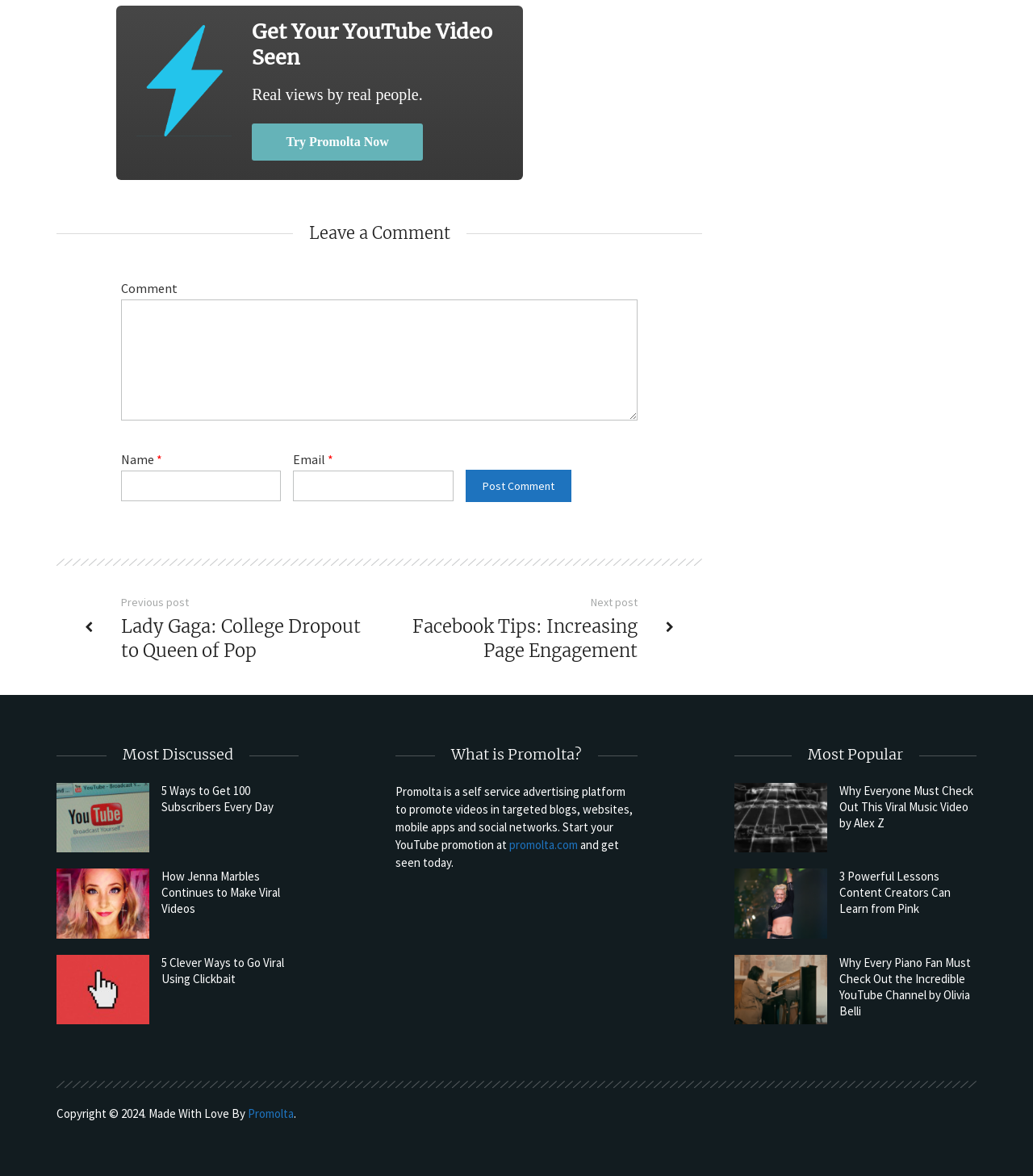Look at the image and answer the question in detail:
What type of content is displayed in the 'Most Discussed' section?

The 'Most Discussed' section contains multiple links with titles such as '5 Ways to Get 100 Subscribers Every Day' and 'How Jenna Marbles Continues to Make Viral Videos'. These titles suggest that the links are related to YouTube videos, and the section is likely displaying popular or trending YouTube content.